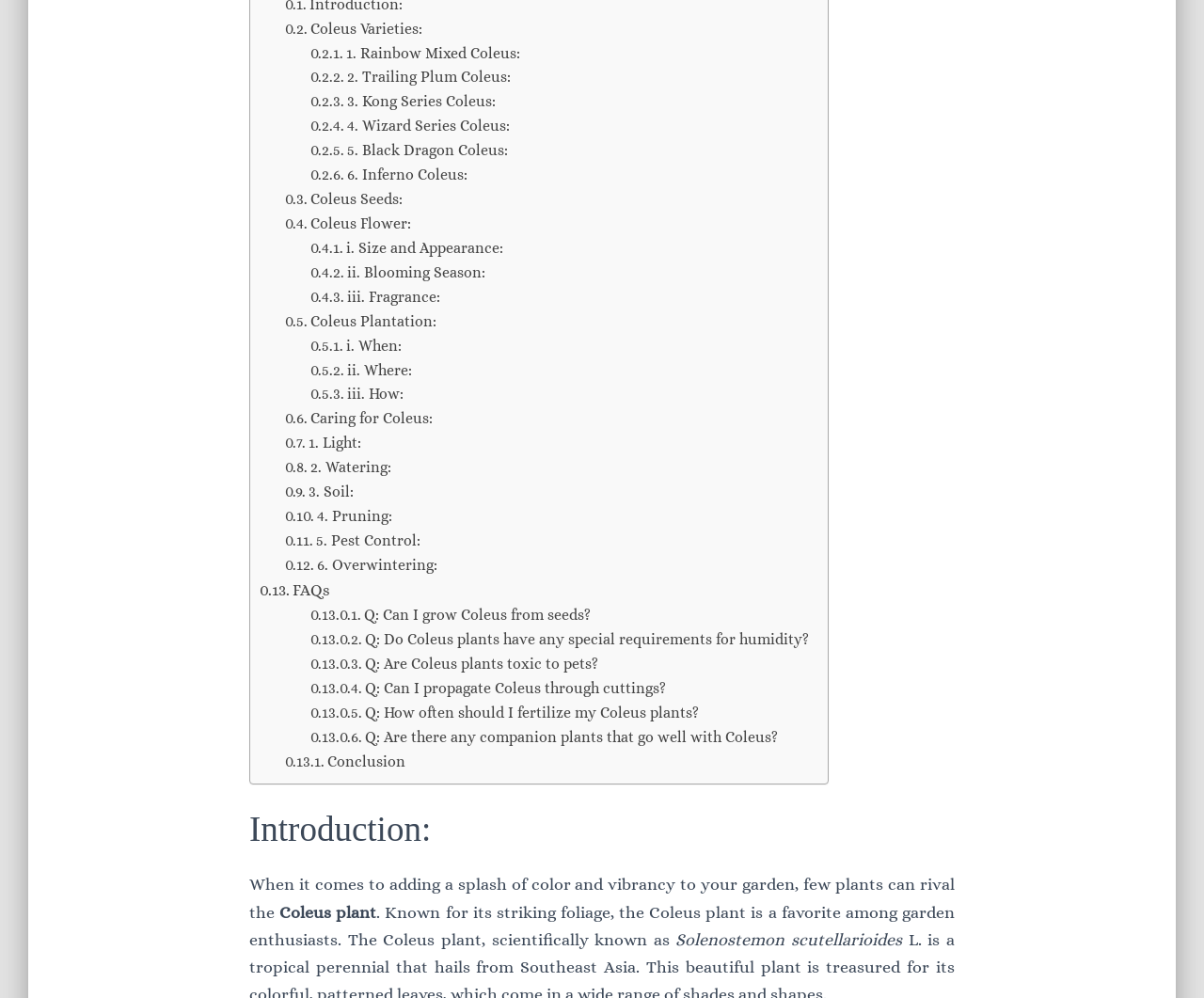Given the description: "5. Black Dragon Coleus:", determine the bounding box coordinates of the UI element. The coordinates should be formatted as four float numbers between 0 and 1, [left, top, right, bottom].

[0.258, 0.139, 0.422, 0.163]